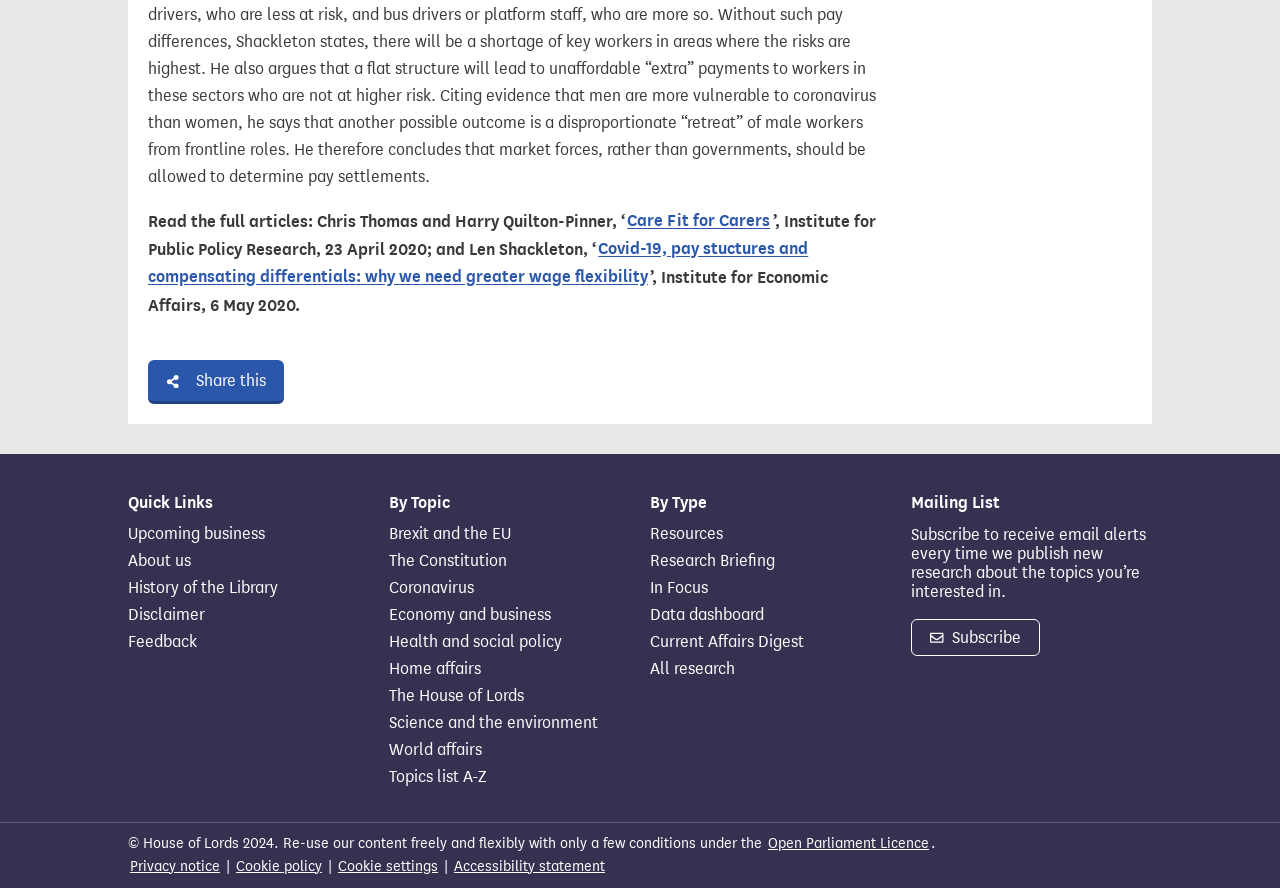Locate the bounding box coordinates of the UI element described by: "Current Affairs Digest". Provide the coordinates as four float numbers between 0 and 1, formatted as [left, top, right, bottom].

[0.508, 0.713, 0.696, 0.733]